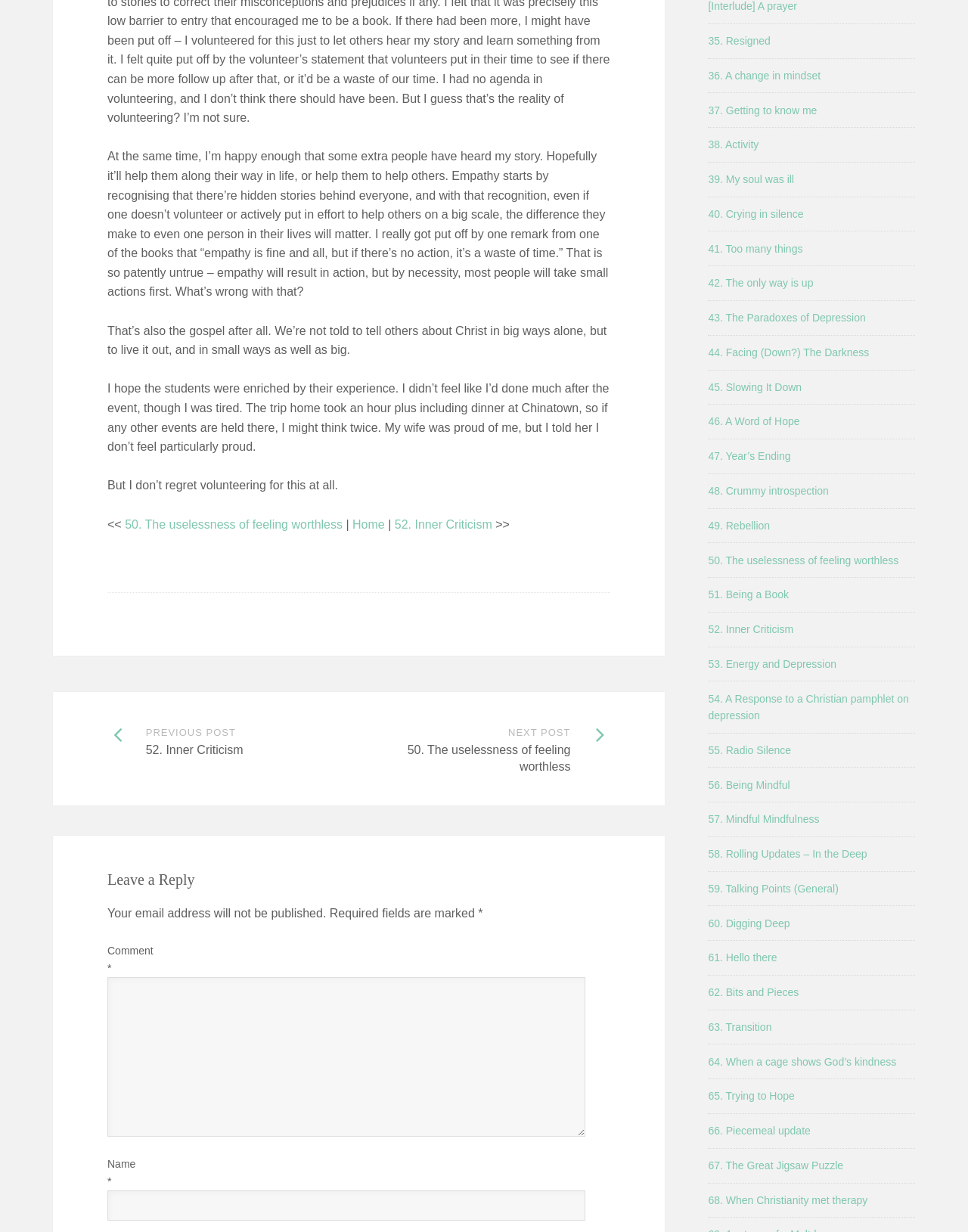Determine the bounding box coordinates of the clickable element necessary to fulfill the instruction: "Leave a reply". Provide the coordinates as four float numbers within the 0 to 1 range, i.e., [left, top, right, bottom].

[0.111, 0.704, 0.631, 0.724]